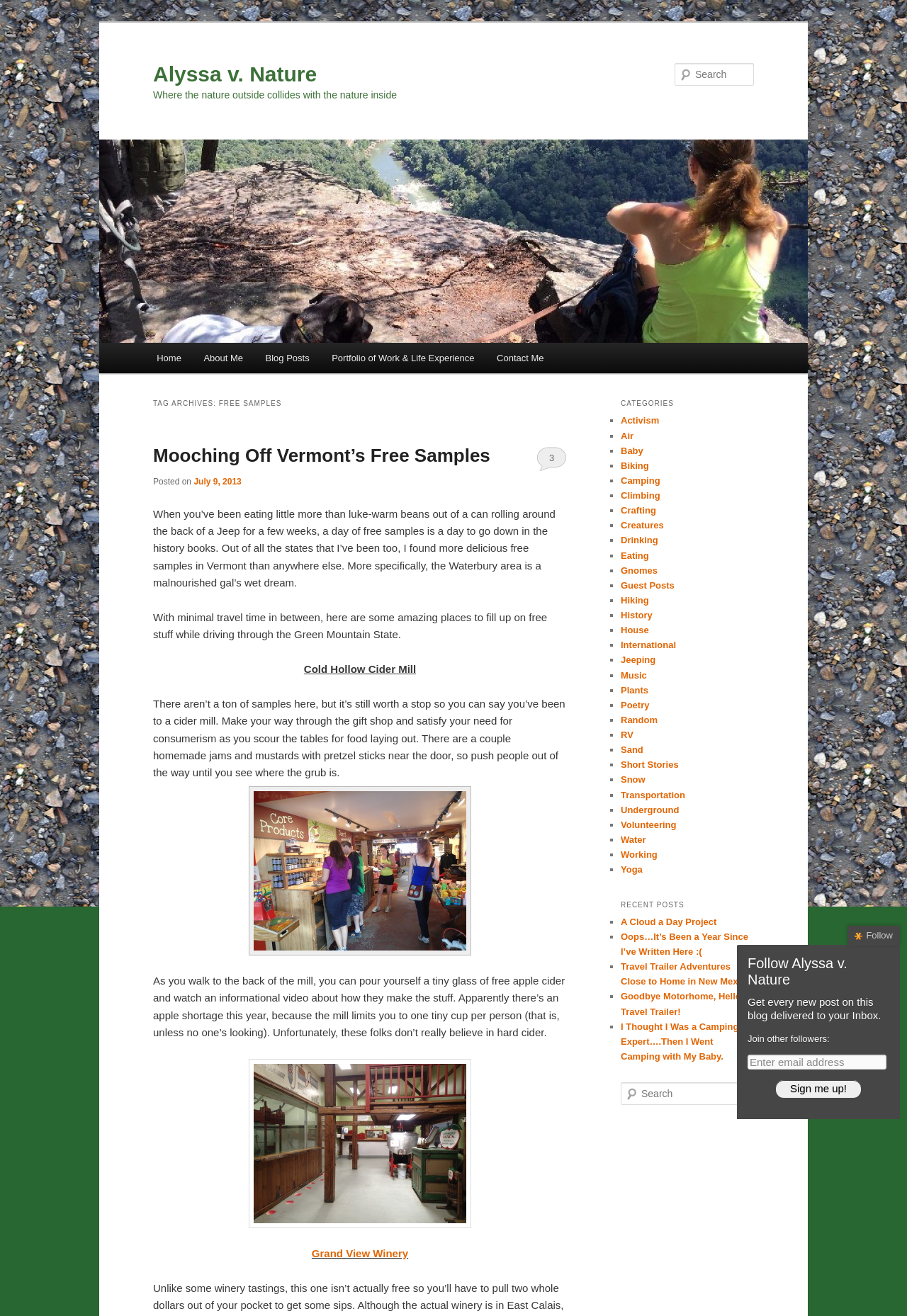Give the bounding box coordinates for the element described as: "Grand View Winery".

[0.344, 0.948, 0.45, 0.957]